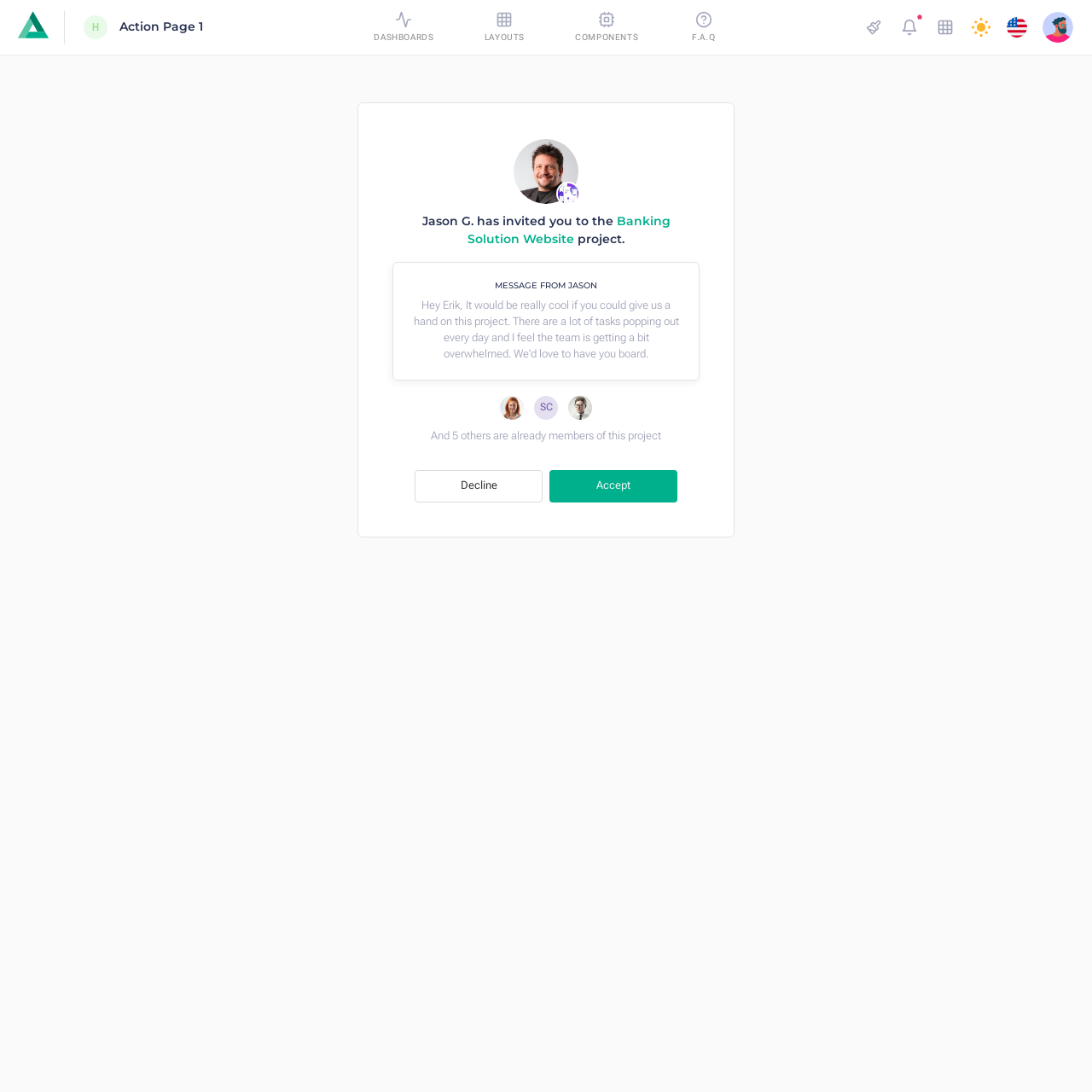Locate the bounding box coordinates of the clickable part needed for the task: "View the activity panel".

[0.852, 0.012, 0.879, 0.038]